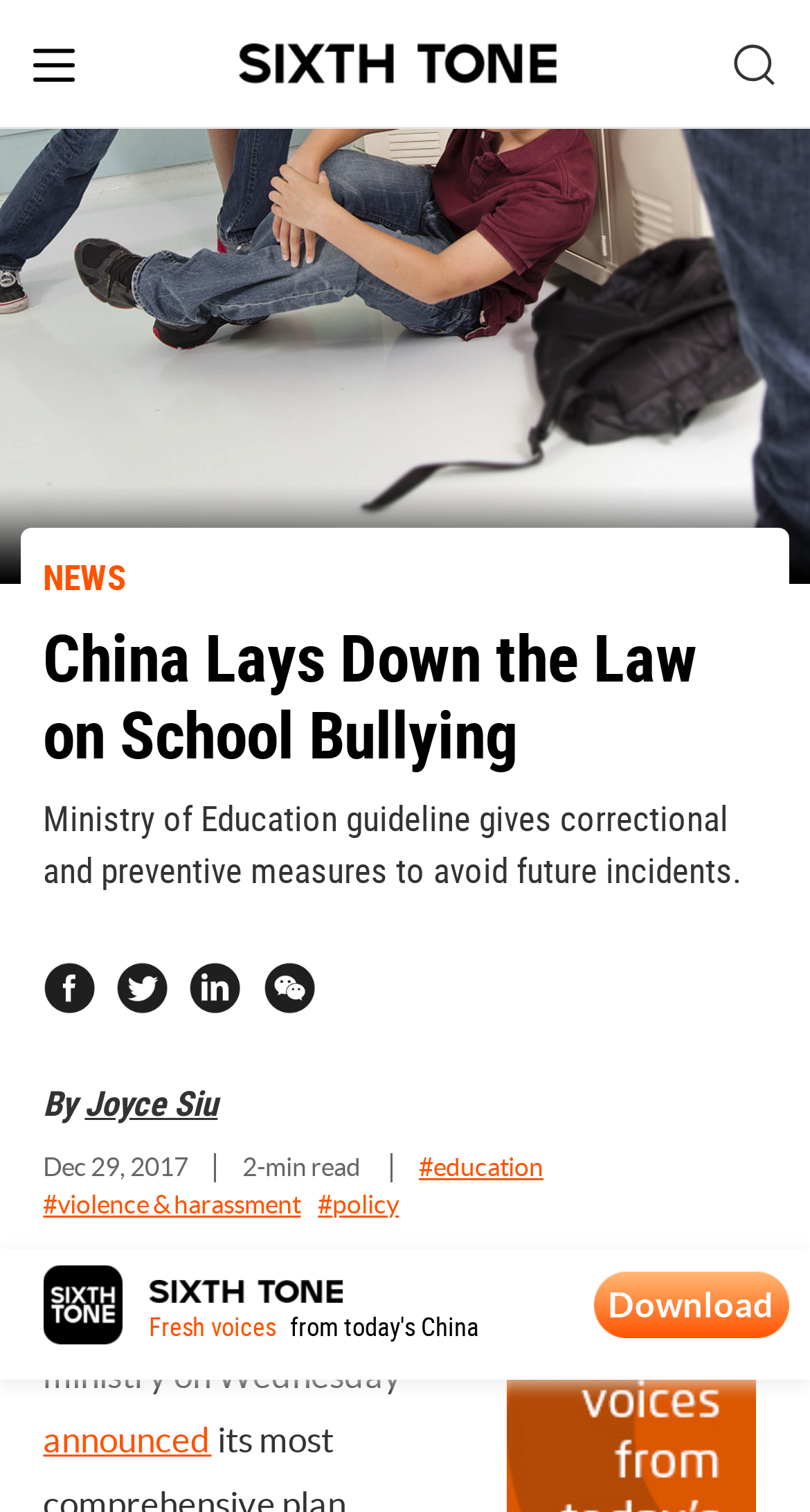Identify the bounding box coordinates of the clickable region to carry out the given instruction: "Download the file".

[0.733, 0.841, 0.973, 0.885]